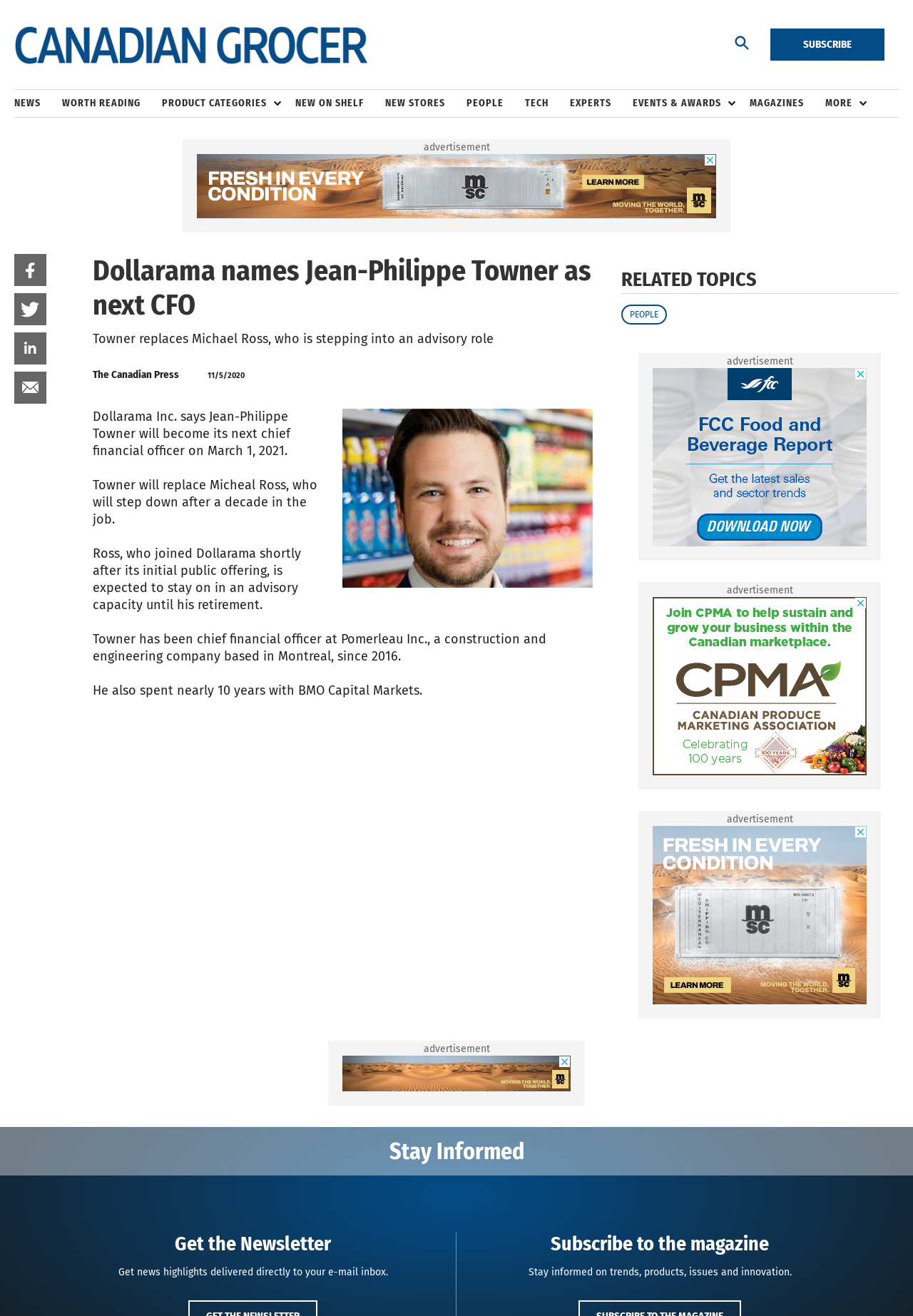From the element description Subscription Centre, predict the bounding box coordinates of the UI element. The coordinates must be specified in the format (top-left x, top-left y, bottom-right x, bottom-right y) and should be within the 0 to 1 range.

[0.777, 0.174, 0.965, 0.195]